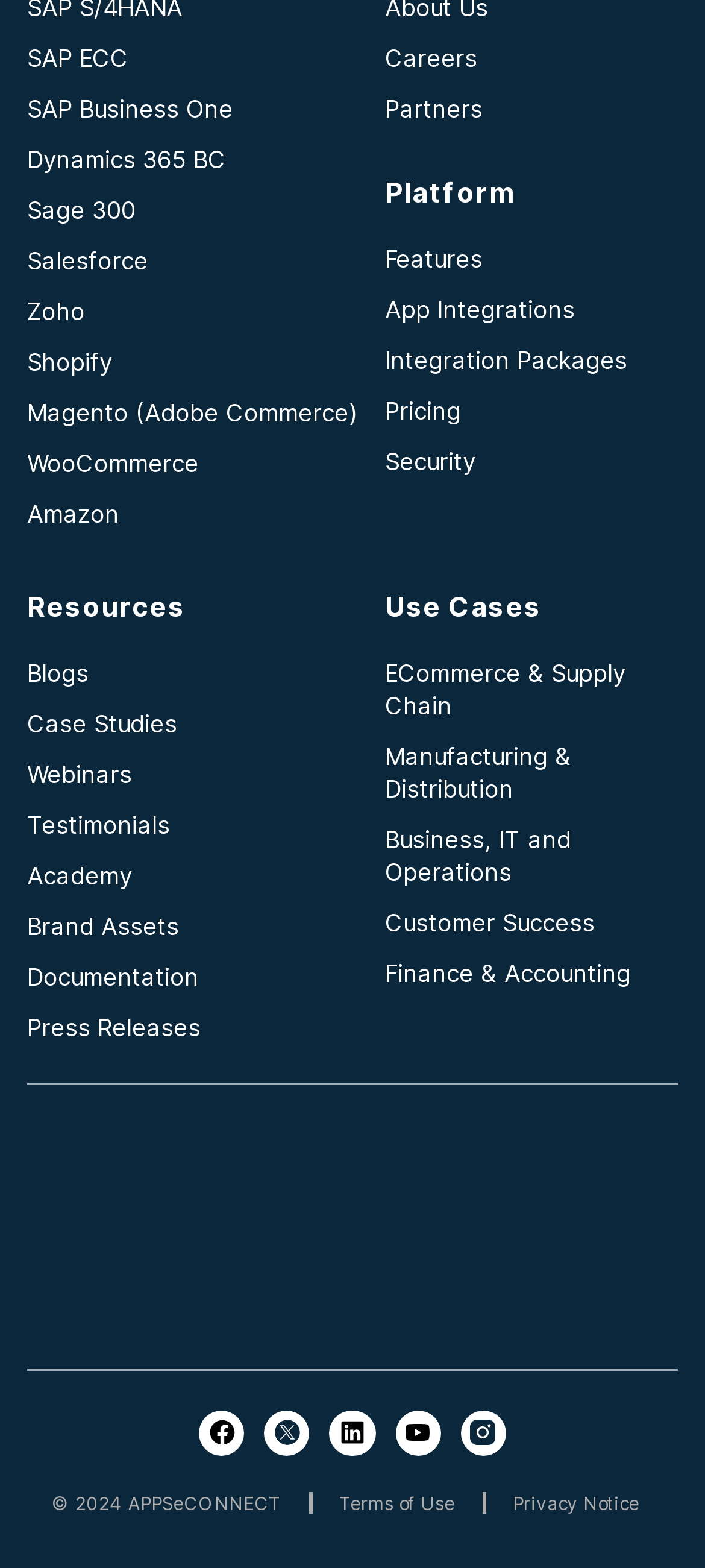Please use the details from the image to answer the following question comprehensively:
What is the last resource listed?

I looked at the list of resources and found that the last one is 'Press Releases', which is linked by element [2070].